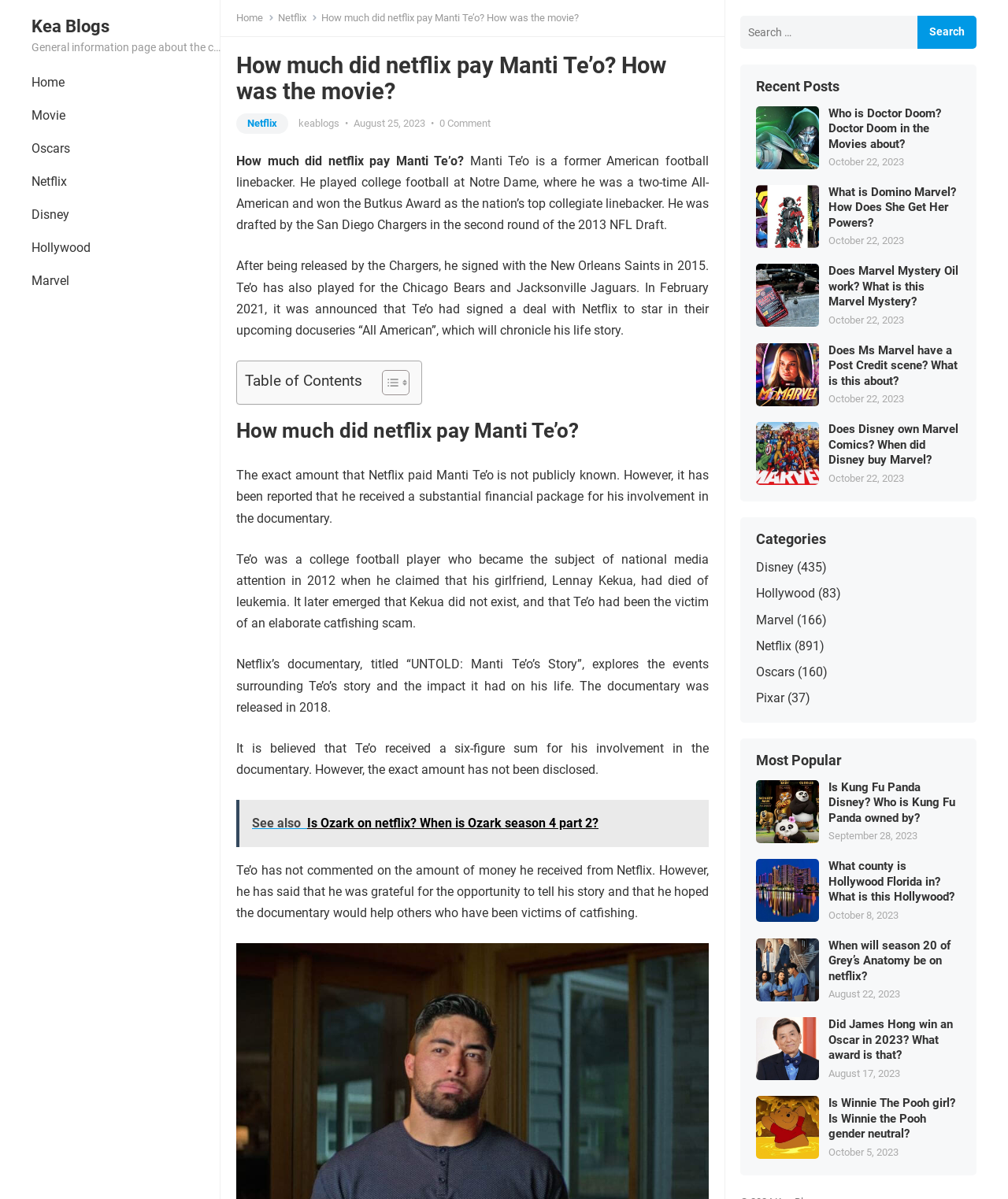With reference to the screenshot, provide a detailed response to the question below:
How many recent posts are listed on the webpage?

The recent posts are listed in the middle of the webpage, and they are Doctor Doom, Domino Marvel, Marvel Mystery Oil work, Ms Marvel have a Post Credit, and Disney own Marvel Comics. I counted them to get the answer.